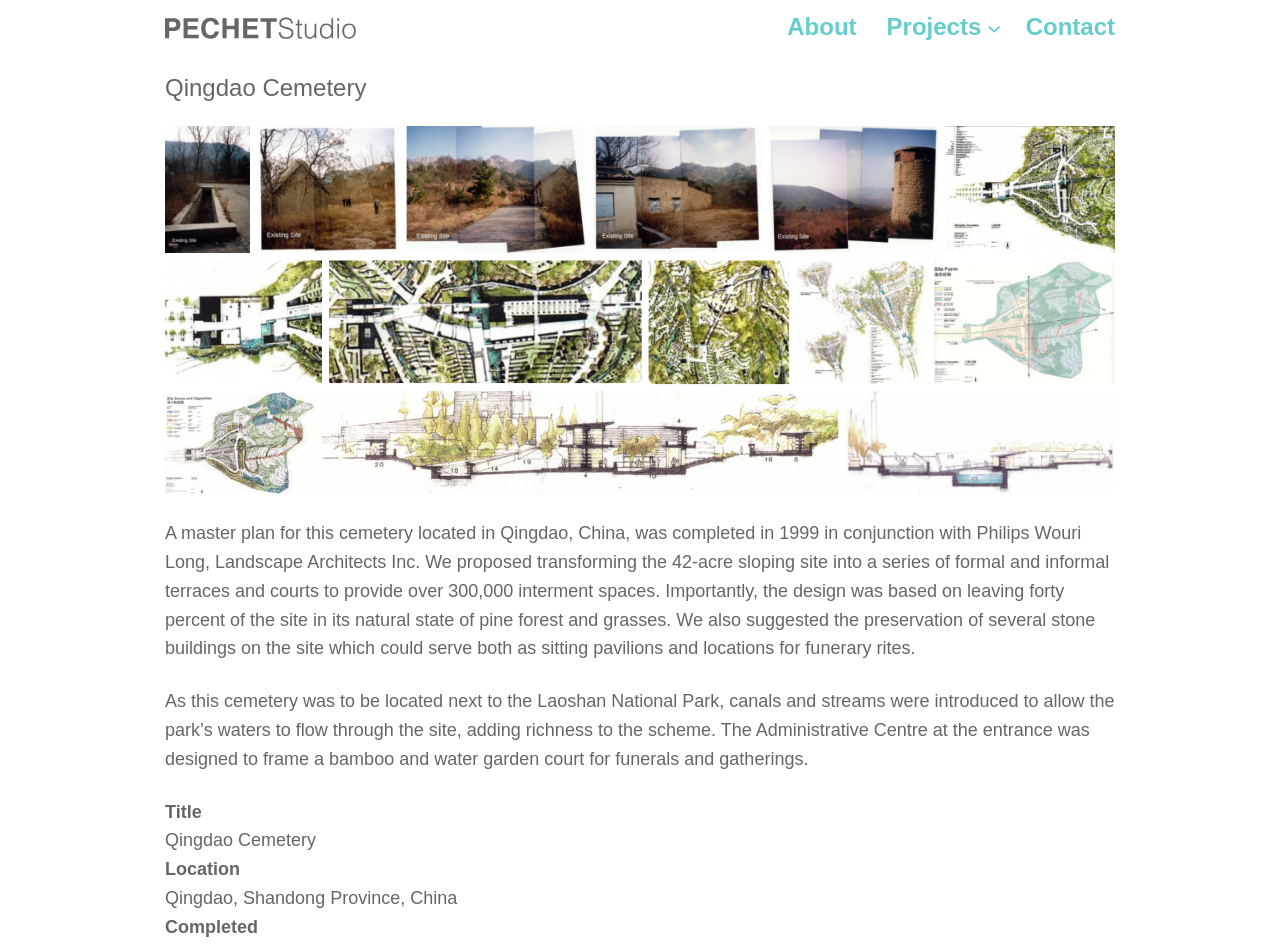Please provide a one-word or short phrase answer to the question:
How many interment spaces are provided?

over 300,000